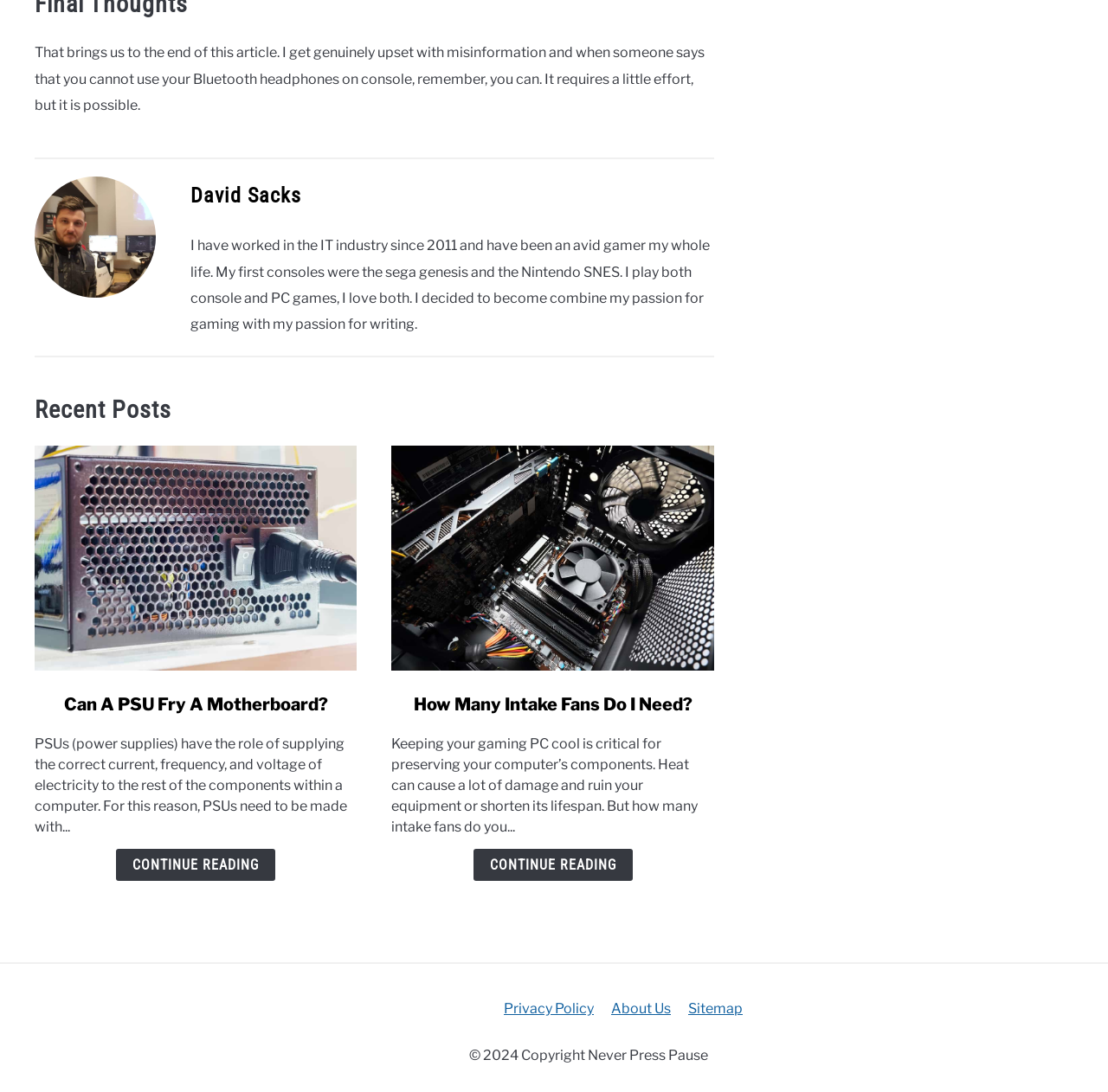Please identify the bounding box coordinates of the clickable element to fulfill the following instruction: "Click on the link to read more about 'David Sacks'". The coordinates should be four float numbers between 0 and 1, i.e., [left, top, right, bottom].

[0.172, 0.168, 0.272, 0.19]